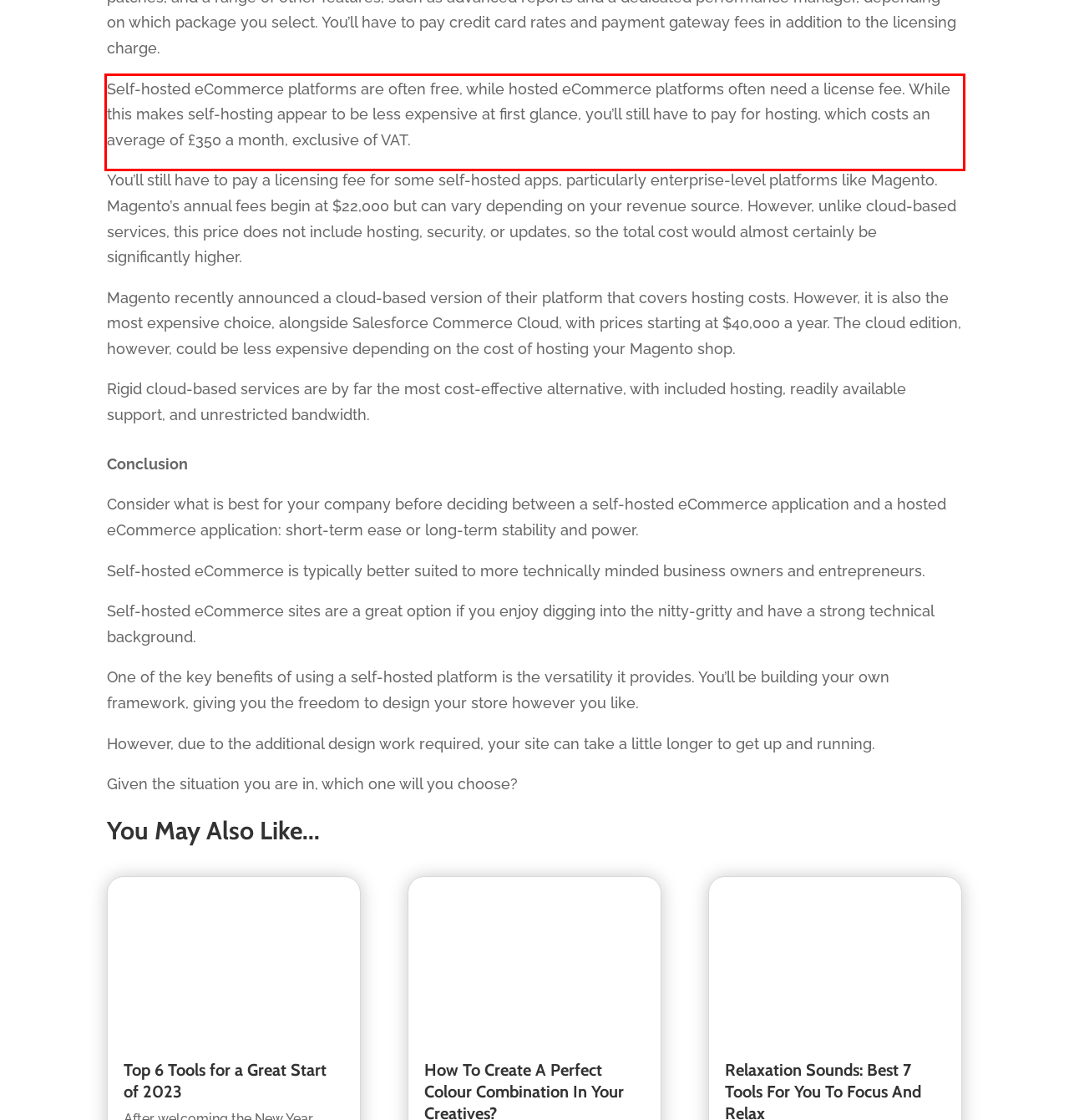Please perform OCR on the text content within the red bounding box that is highlighted in the provided webpage screenshot.

Self-hosted eCommerce platforms are often free, while hosted eCommerce platforms often need a license fee. While this makes self-hosting appear to be less expensive at first glance, you’ll still have to pay for hosting, which costs an average of £350 a month, exclusive of VAT.